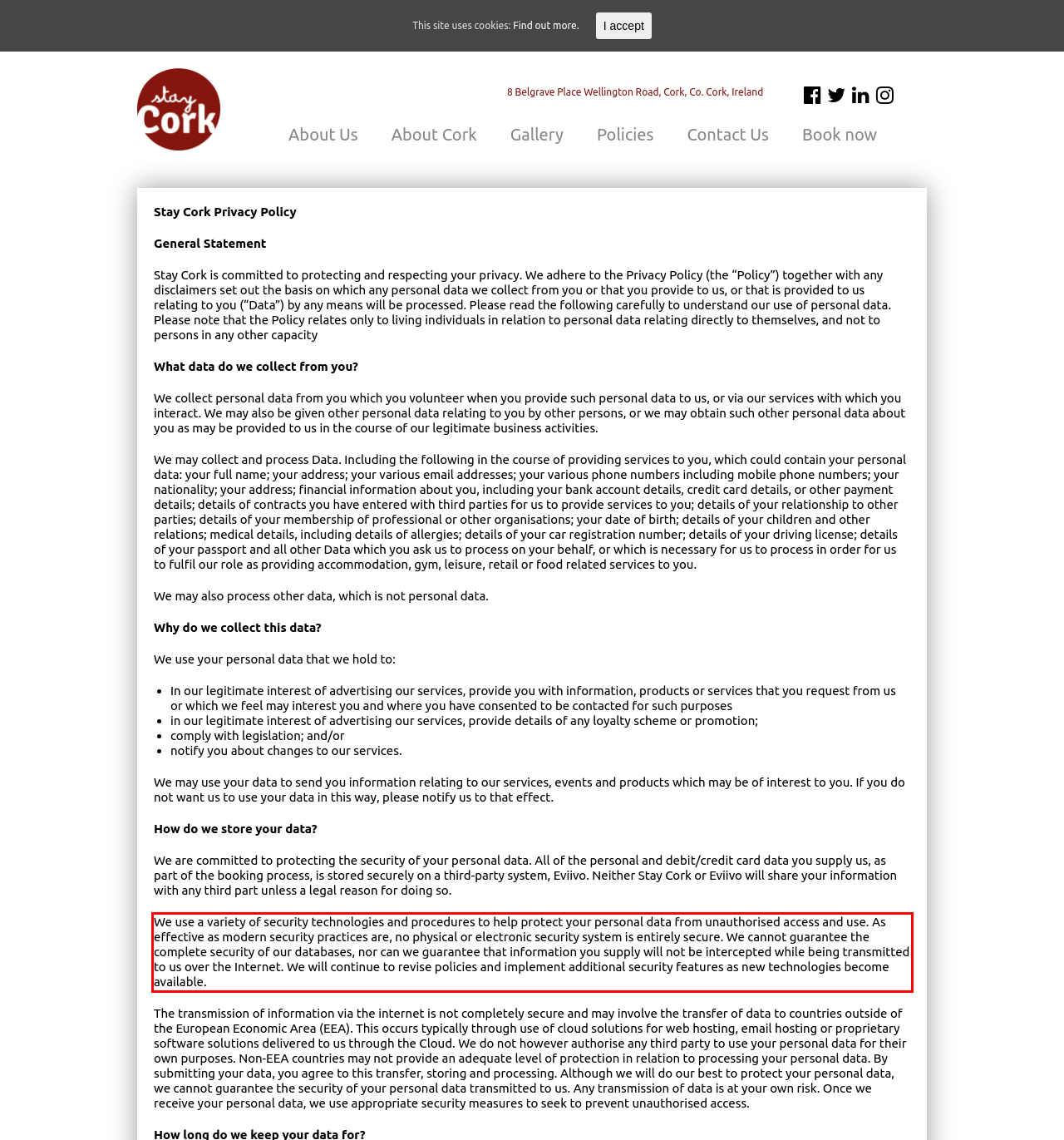With the given screenshot of a webpage, locate the red rectangle bounding box and extract the text content using OCR.

We use a variety of security technologies and procedures to help protect your personal data from unauthorised access and use. As effective as modern security practices are, no physical or electronic security system is entirely secure. We cannot guarantee the complete security of our databases, nor can we guarantee that information you supply will not be intercepted while being transmitted to us over the Internet. We will continue to revise policies and implement additional security features as new technologies become available.